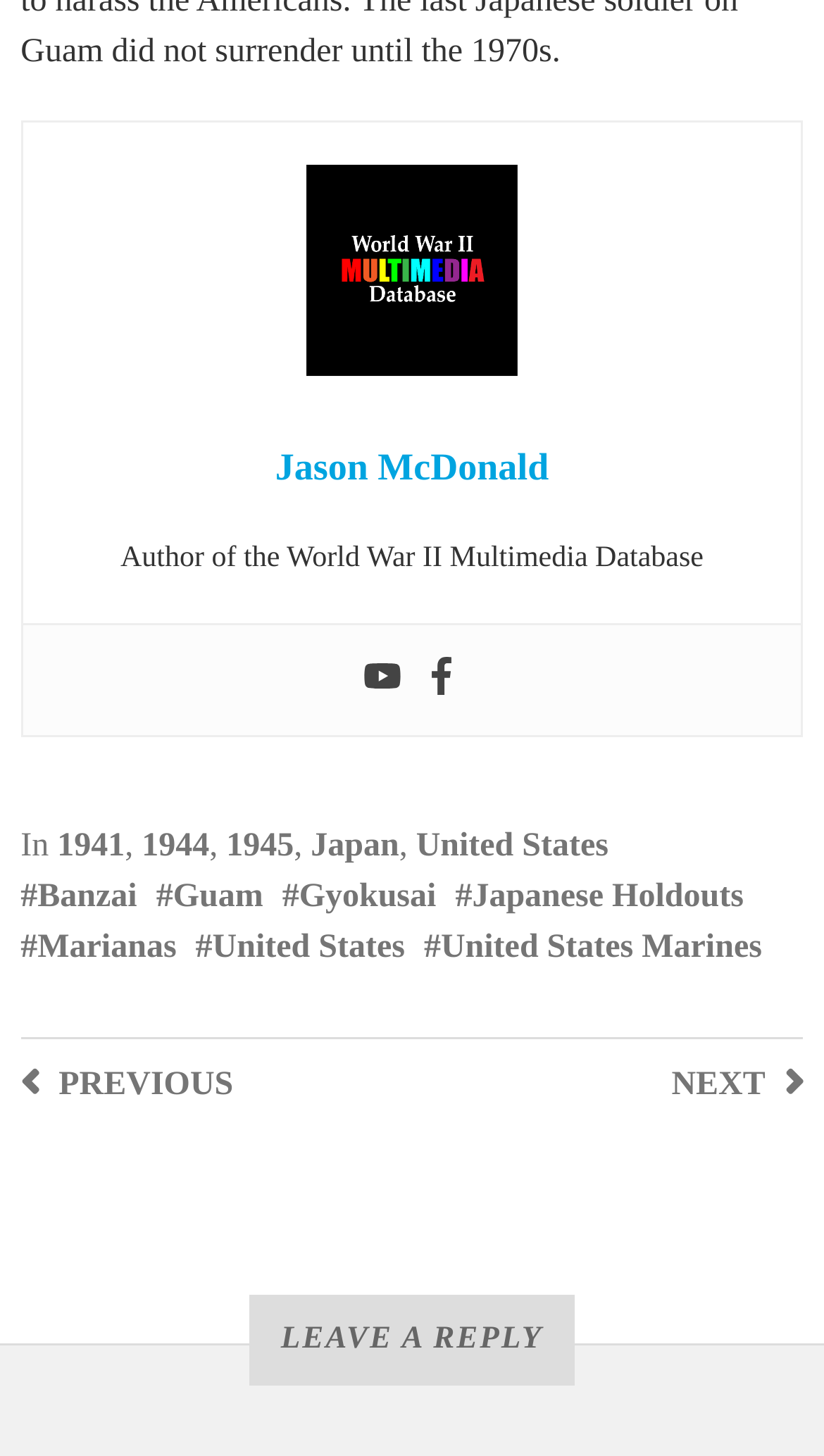Provide a thorough and detailed response to the question by examining the image: 
What years are mentioned in the webpage?

The answer can be found by looking at the link elements with the text '1941', '1944', and '1945' which are located near the middle of the page, indicating that these years are mentioned in the webpage.